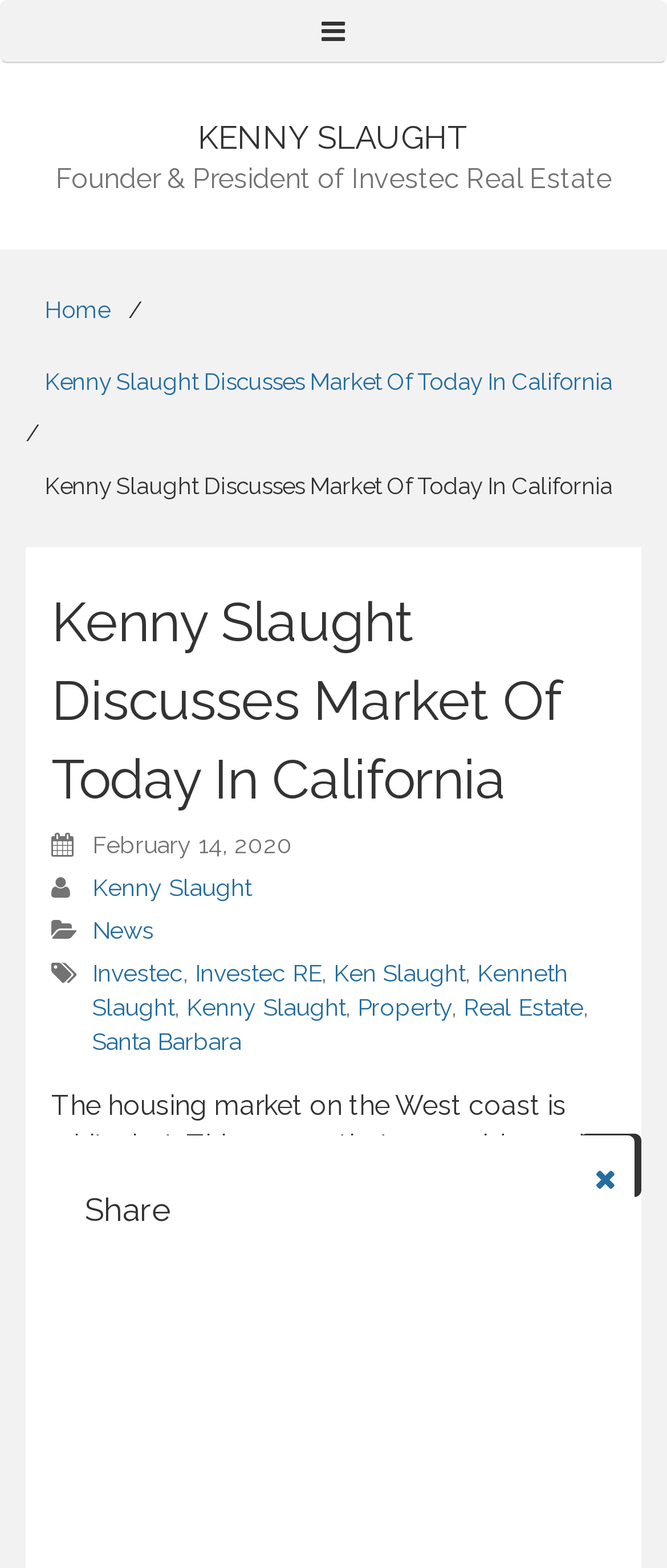Determine the bounding box coordinates for the UI element described. Format the coordinates as (top-left x, top-left y, bottom-right x, bottom-right y) and ensure all values are between 0 and 1. Element description: Investec

[0.138, 0.612, 0.274, 0.629]